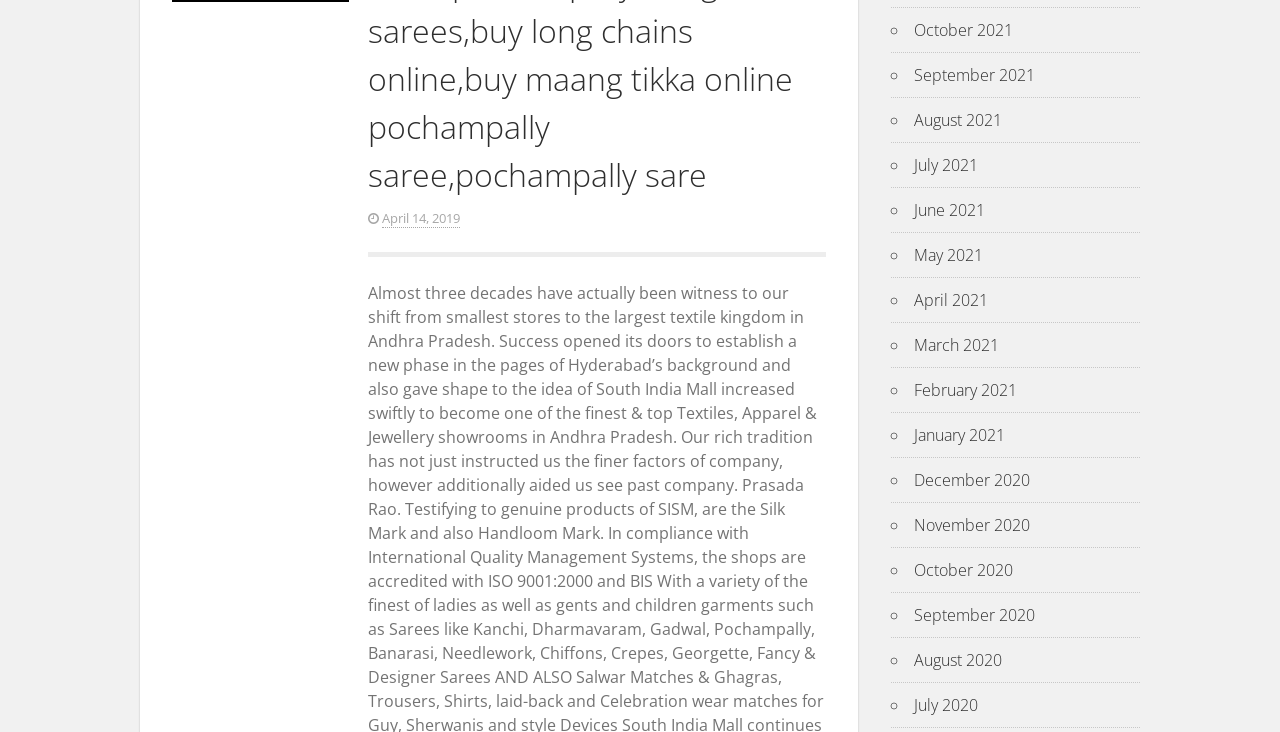What is the latest month listed? Based on the screenshot, please respond with a single word or phrase.

April 2021